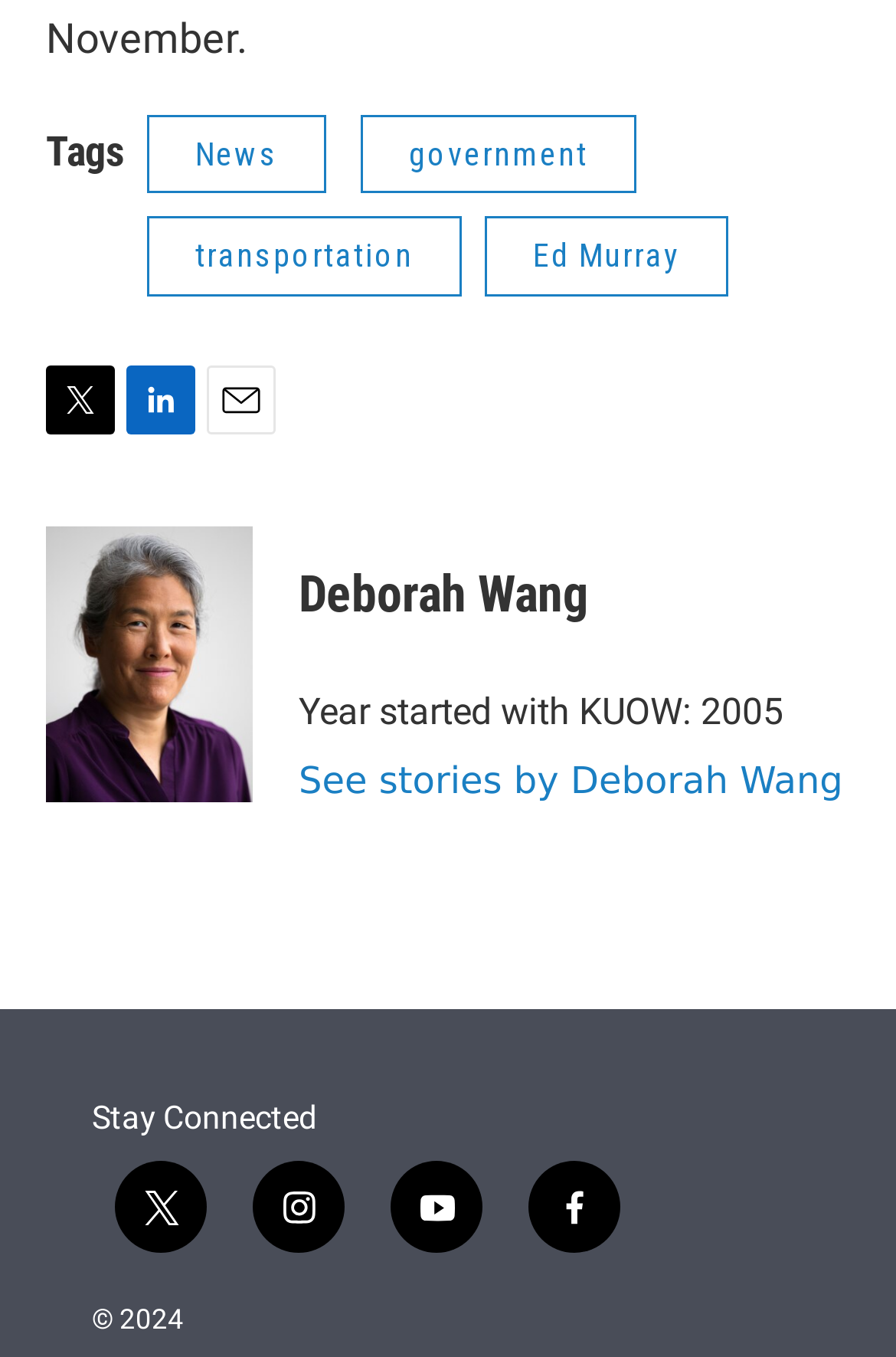Provide the bounding box coordinates of the HTML element this sentence describes: "Deborah Wang".

[0.333, 0.417, 0.656, 0.459]